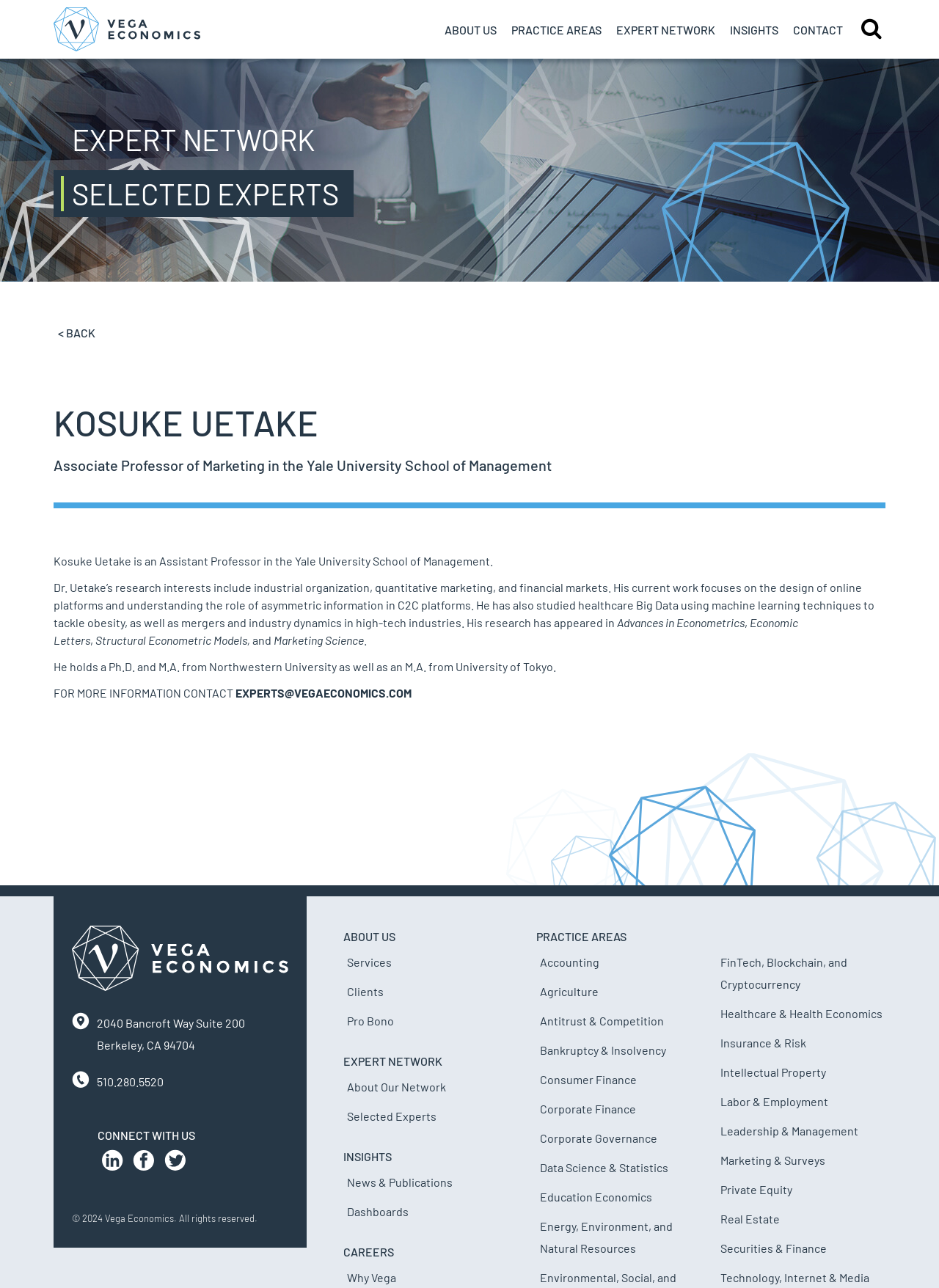What is the research interest of Dr. Uetake?
Provide a comprehensive and detailed answer to the question.

According to the webpage, Dr. Uetake's research interests include industrial organization, quantitative marketing, and financial markets, as mentioned in the StaticText element.